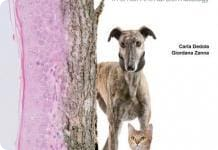Carefully observe the image and respond to the question with a detailed answer:
Who are the authors of the book?

At the bottom of the cover, the authors' names, Carla Giannico and Gianluca Zanna, are highlighted, indicating the expertise behind this visual resource designed for better understanding skin conditions in pets.